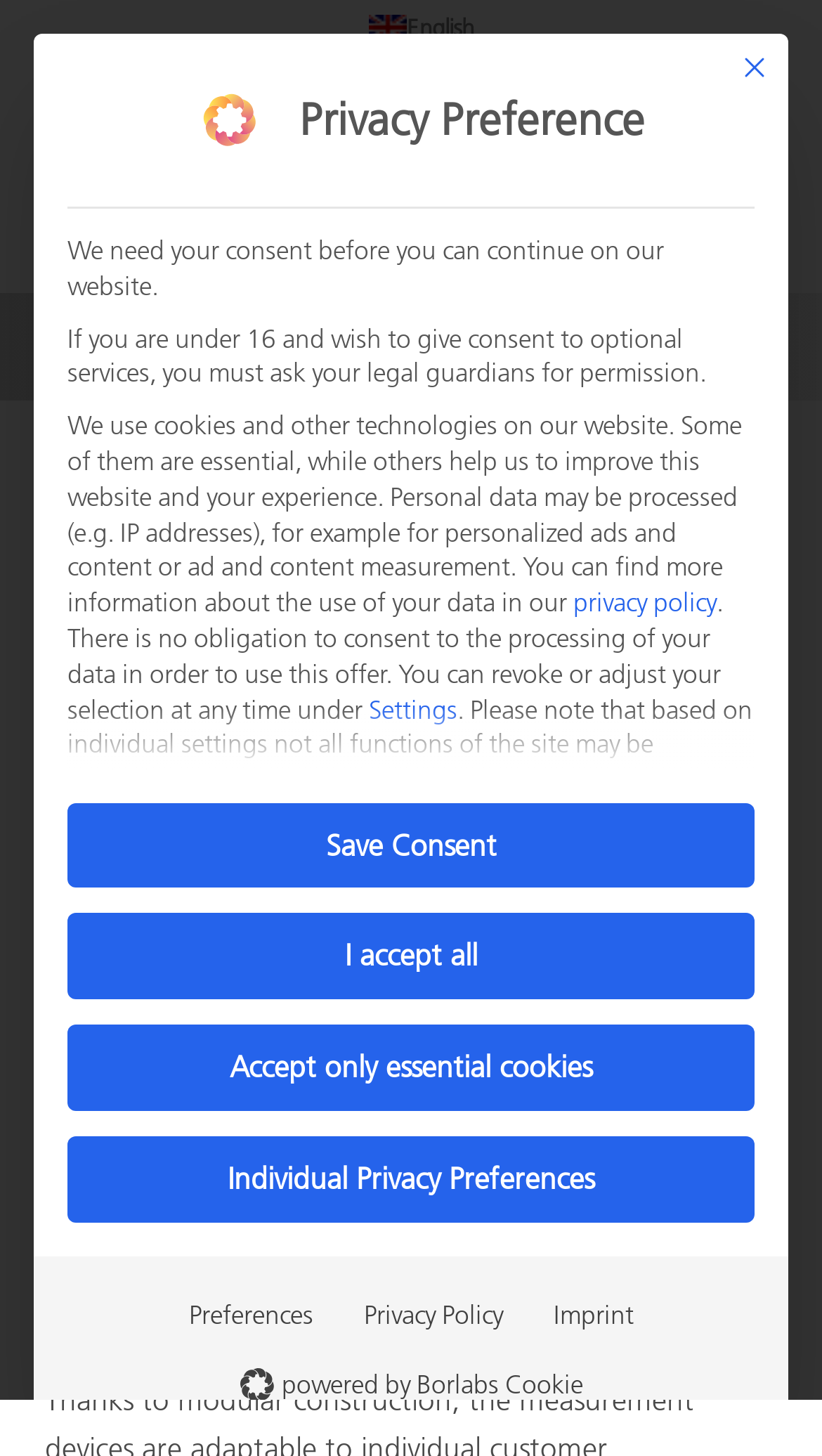How many buttons are in the privacy preference section?
Provide a one-word or short-phrase answer based on the image.

7